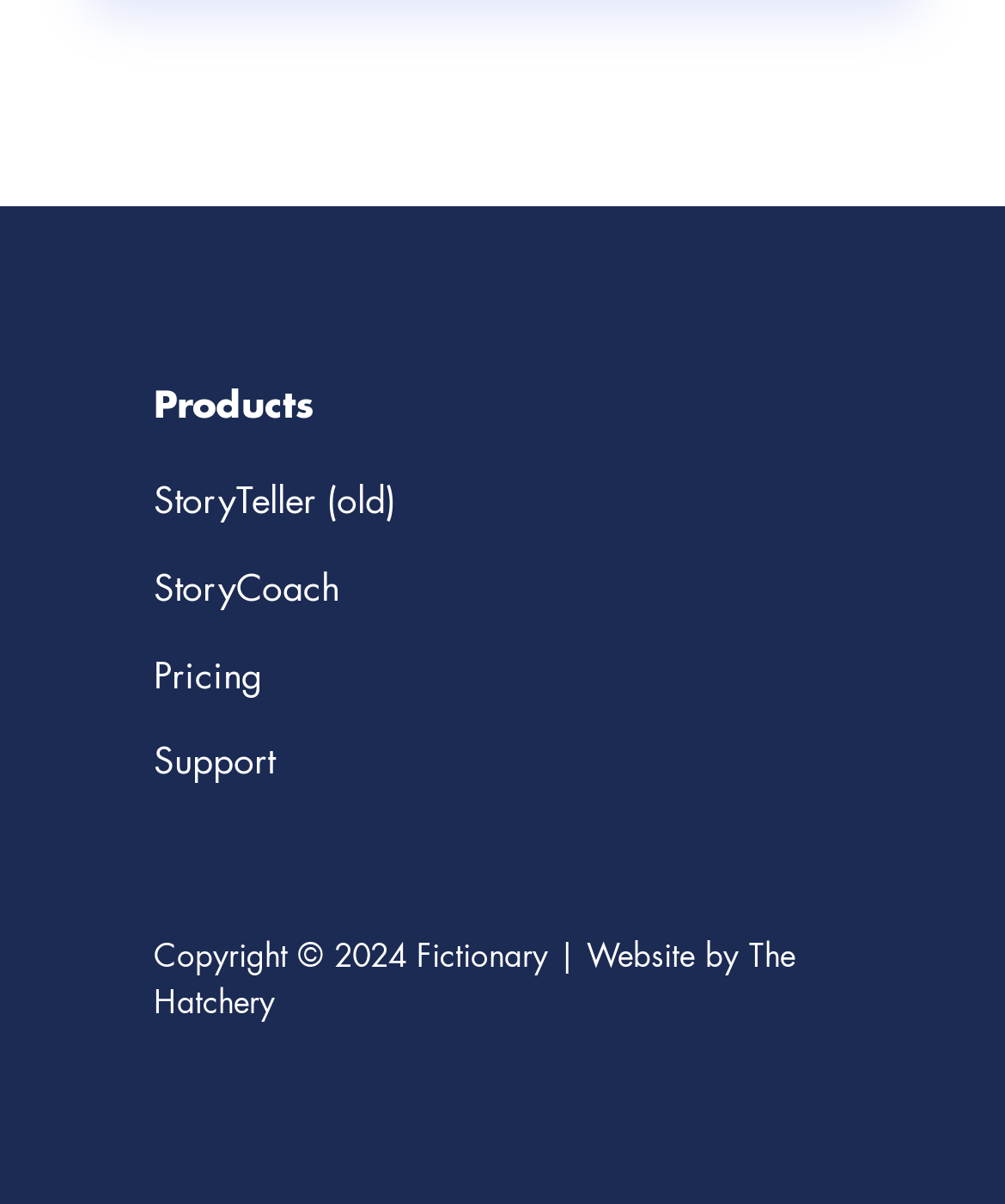Please find the bounding box coordinates (top-left x, top-left y, bottom-right x, bottom-right y) in the screenshot for the UI element described as follows: StoryCoach

[0.153, 0.476, 0.337, 0.505]